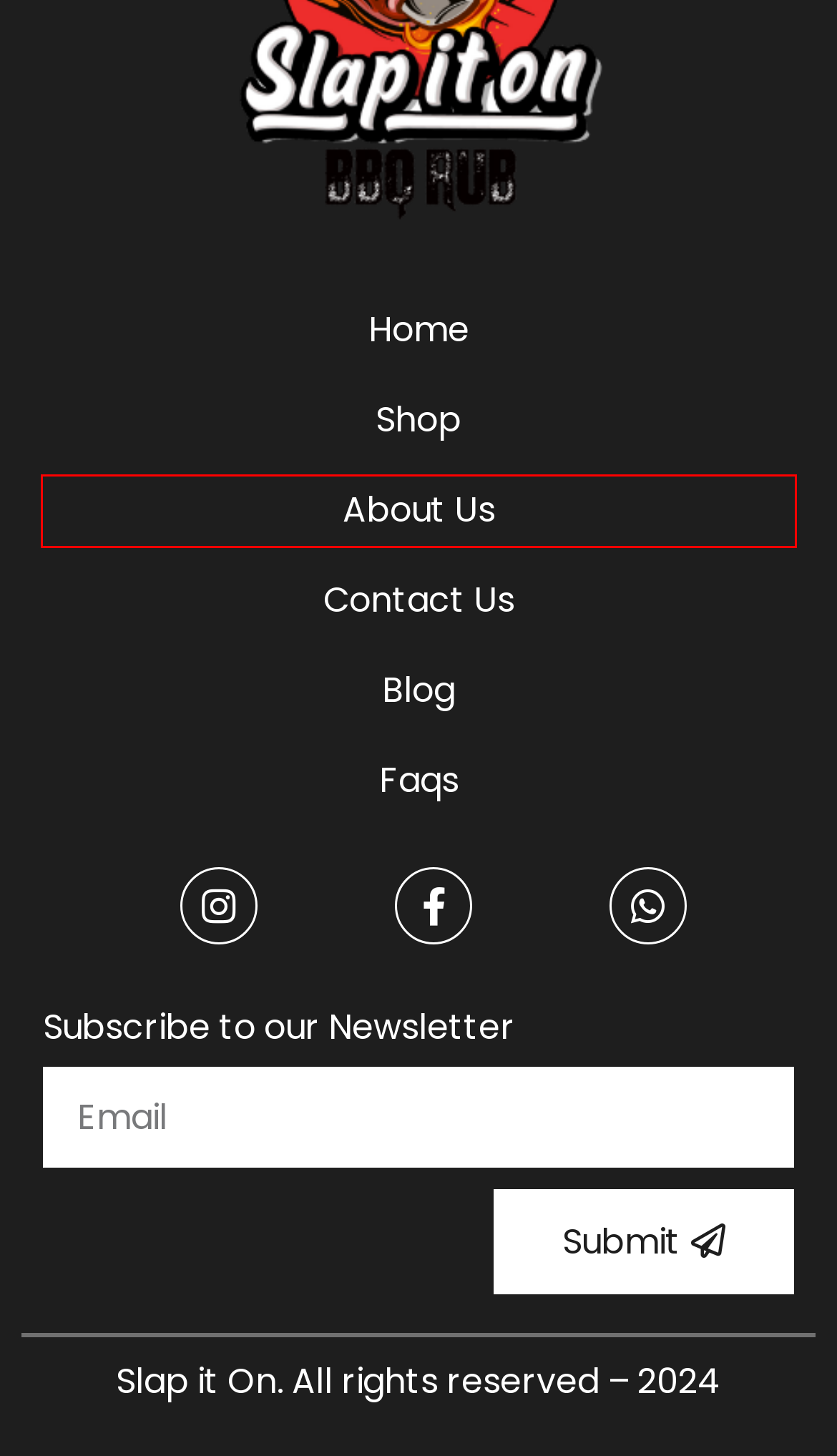Given a screenshot of a webpage with a red bounding box highlighting a UI element, determine which webpage description best matches the new webpage that appears after clicking the highlighted element. Here are the candidates:
A. Contact Us - Slap It On
B. Blog - Best BBQ RUB - Slap It On
C. Buy Dry BBQ Rub Online - Slap It On
D. Slap It On - About Us
E. Earn Money With Mostbet Affiliate - Best BBQ RUB - Slap It On
F. Wide Range Of BBQ Rubs
G. Faqs - Best BBQ RUB - Slap It On
H. LGBTQ + sitios de citas por Internet y Aplicaciones para 2021 - Best BBQ RUB - Slap It On

D